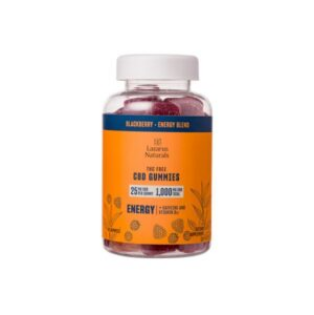Give a detailed account of everything present in the image.

This image features a bottle of Lazarus Naturals THC Free CBD Energy Gummies. The packaging is vibrant with an orange background that prominently displays the product name, "Blackberry - Energy Blend." The bottle contains a total of 100 gummies, with each serving delivering 25mg of CBD, adding up to a total of 1,000mg in the entire container. This product is marketed for its energizing properties, indicated by the "ENERGY" label on the front. The design suggests a focus on natural ingredients, appealing to those looking for a supplement that combines the benefits of CBD with an energy boost.